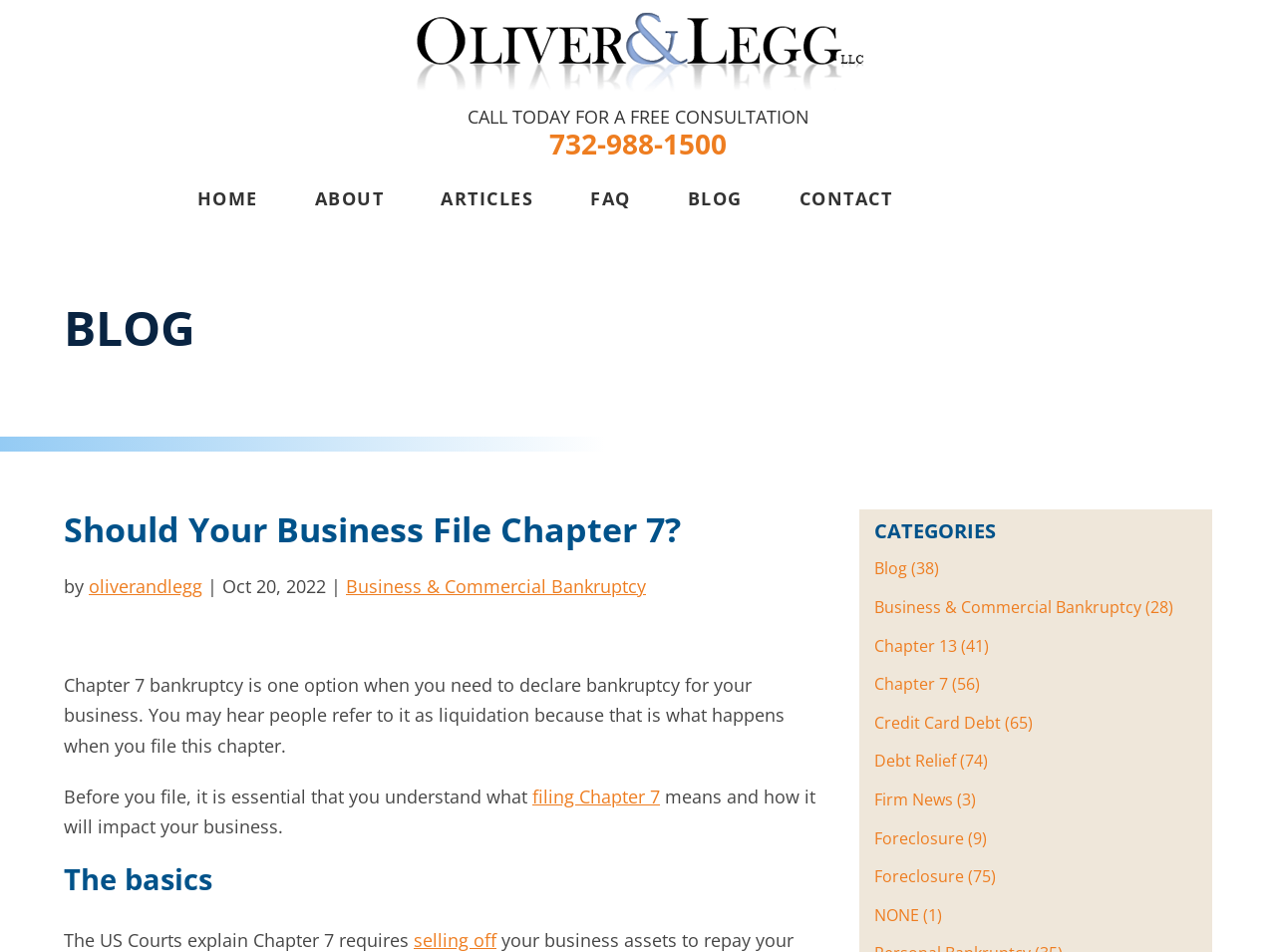Find the bounding box coordinates for the element that must be clicked to complete the instruction: "Tweet on Twitter". The coordinates should be four float numbers between 0 and 1, indicated as [left, top, right, bottom].

None